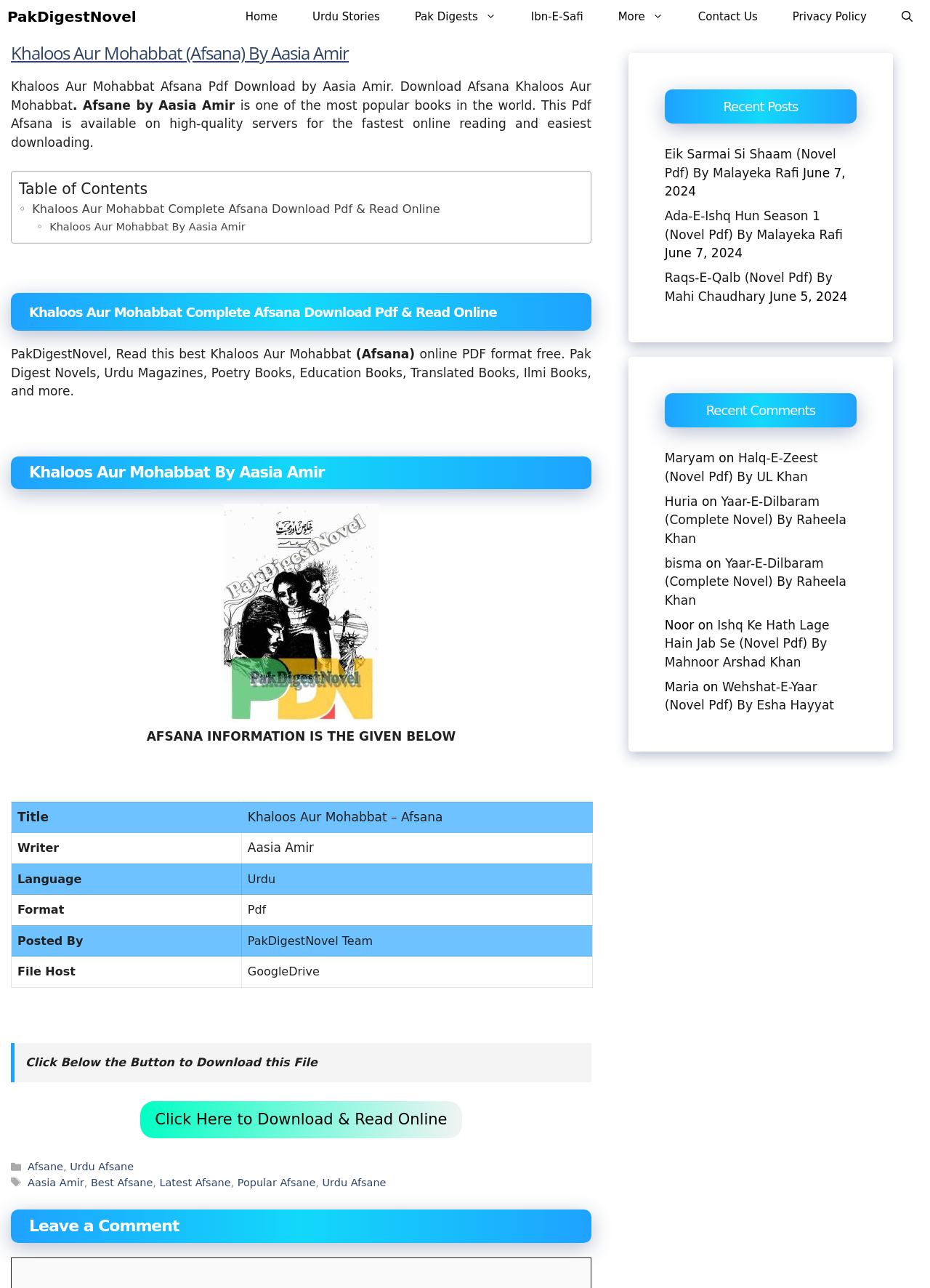Determine the bounding box coordinates for the area that needs to be clicked to fulfill this task: "Click on the 'Khaloos Aur Mohabbat Complete Afsana Download Pdf & Read Online' link". The coordinates must be given as four float numbers between 0 and 1, i.e., [left, top, right, bottom].

[0.02, 0.155, 0.473, 0.17]